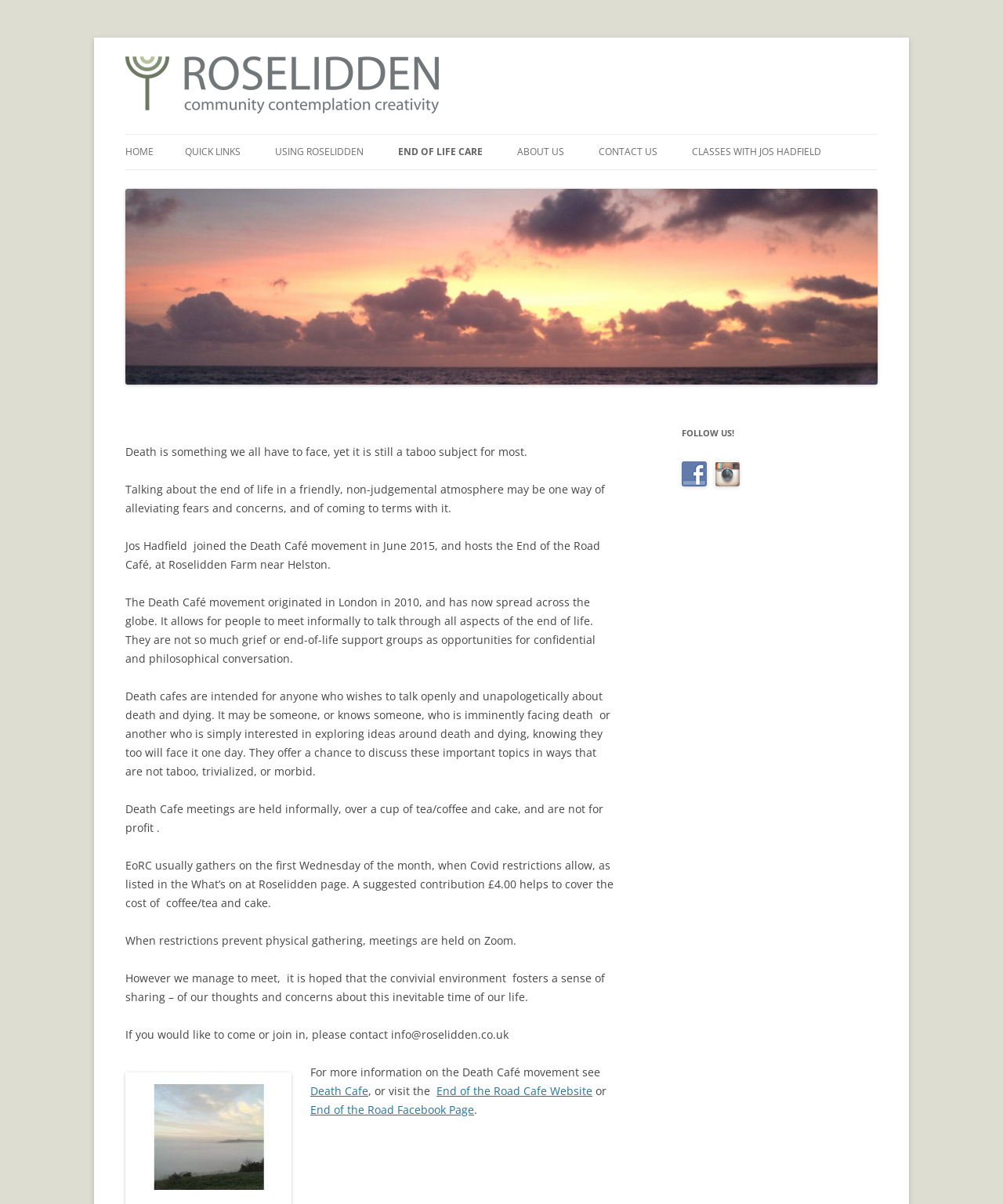Please locate the bounding box coordinates of the region I need to click to follow this instruction: "Read more about the Death Café movement".

[0.309, 0.9, 0.367, 0.912]